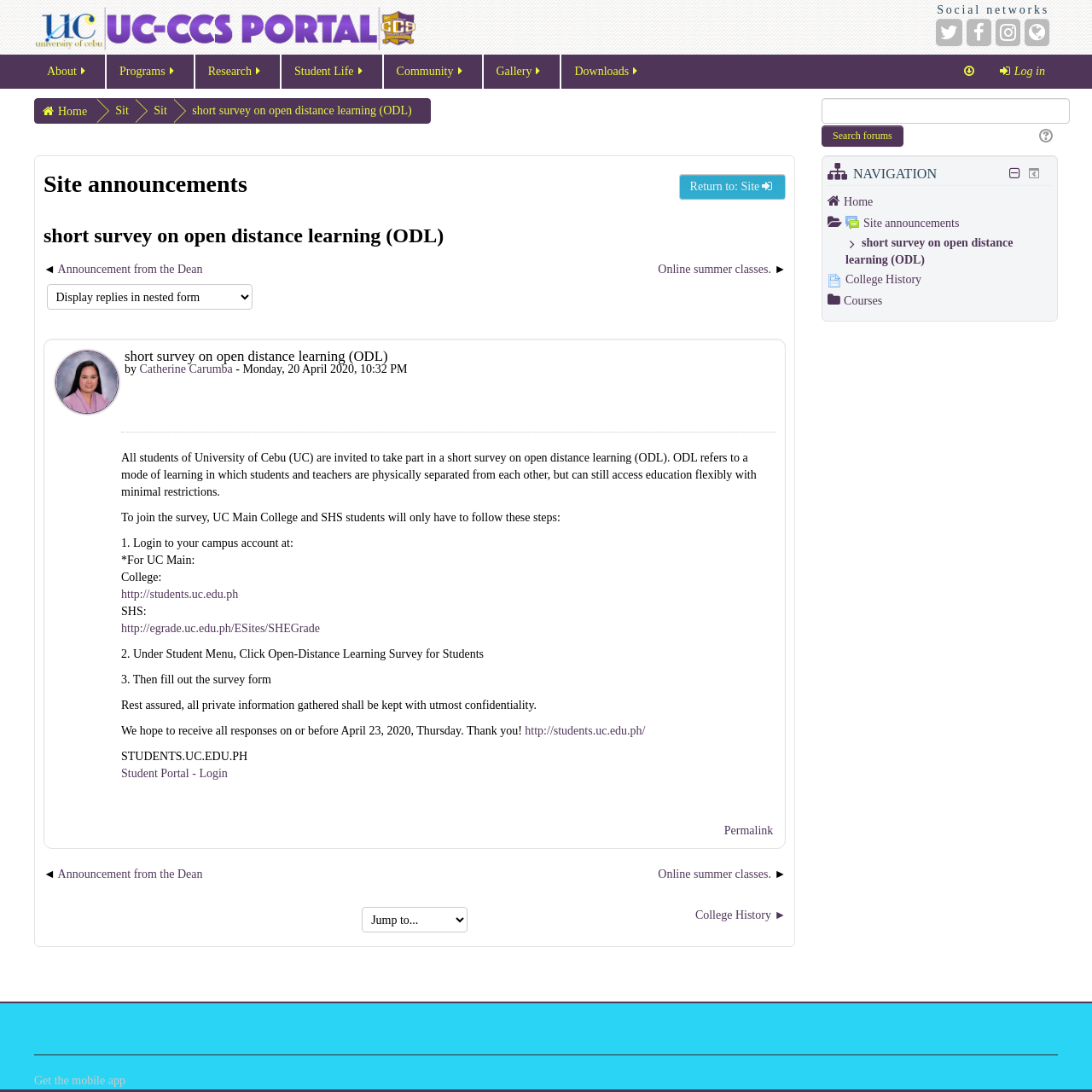Extract the bounding box coordinates for the HTML element that matches this description: "aria-label="Website" title="Website"". The coordinates should be four float numbers between 0 and 1, i.e., [left, top, right, bottom].

[0.938, 0.017, 0.961, 0.043]